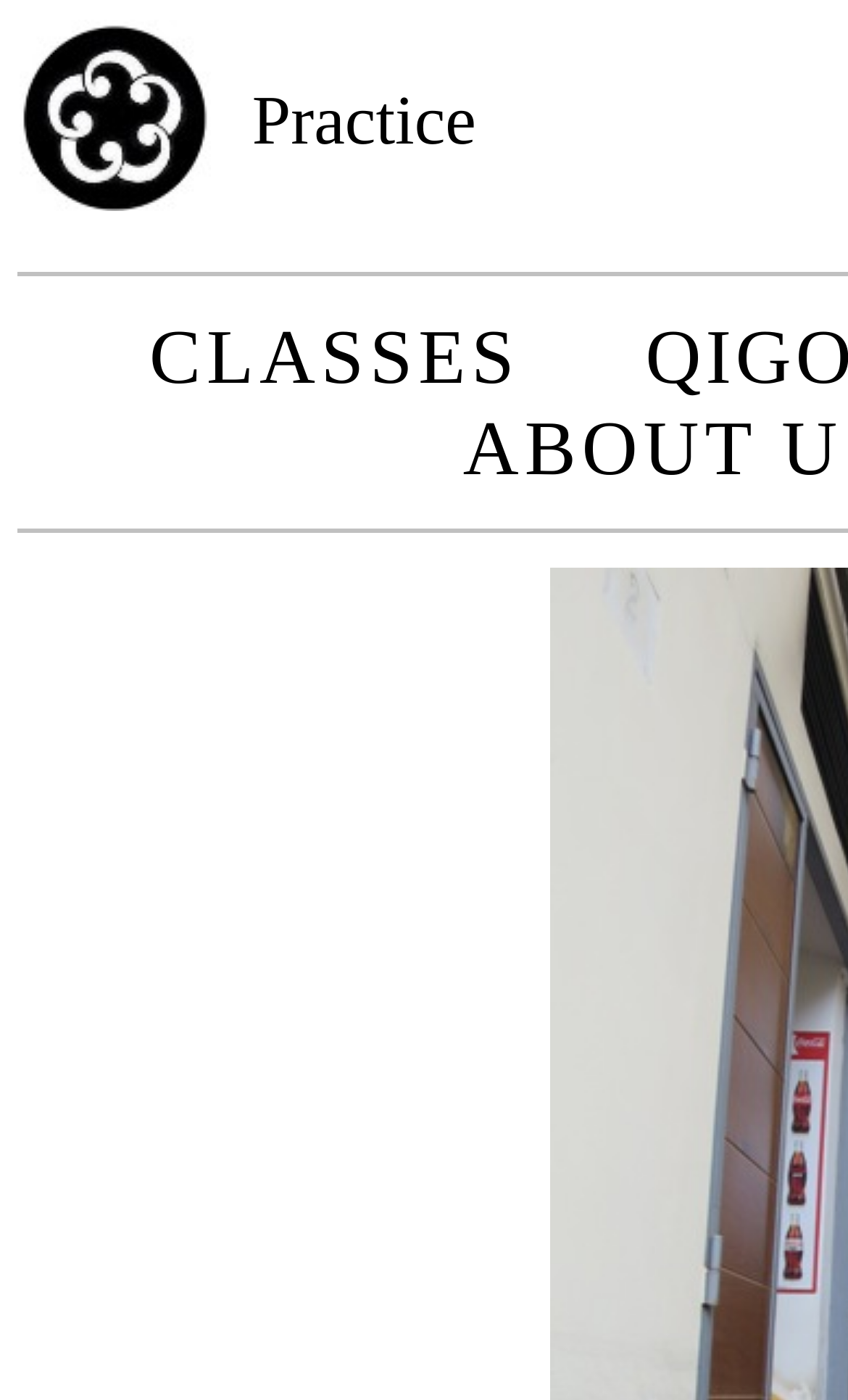What is the main content divided into?
Using the picture, provide a one-word or short phrase answer.

Grid cells